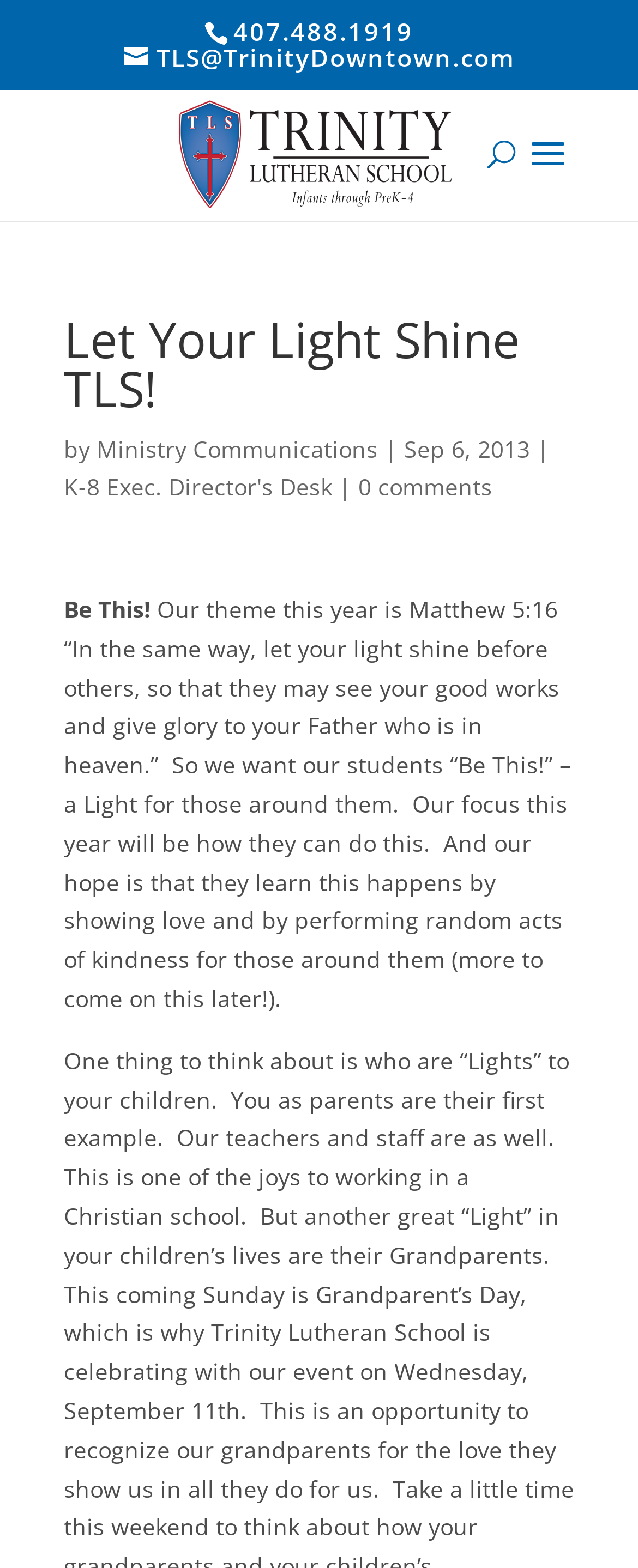Based on the element description, predict the bounding box coordinates (top-left x, top-left y, bottom-right x, bottom-right y) for the UI element in the screenshot: K-8 Exec. Director's Desk

[0.1, 0.301, 0.521, 0.32]